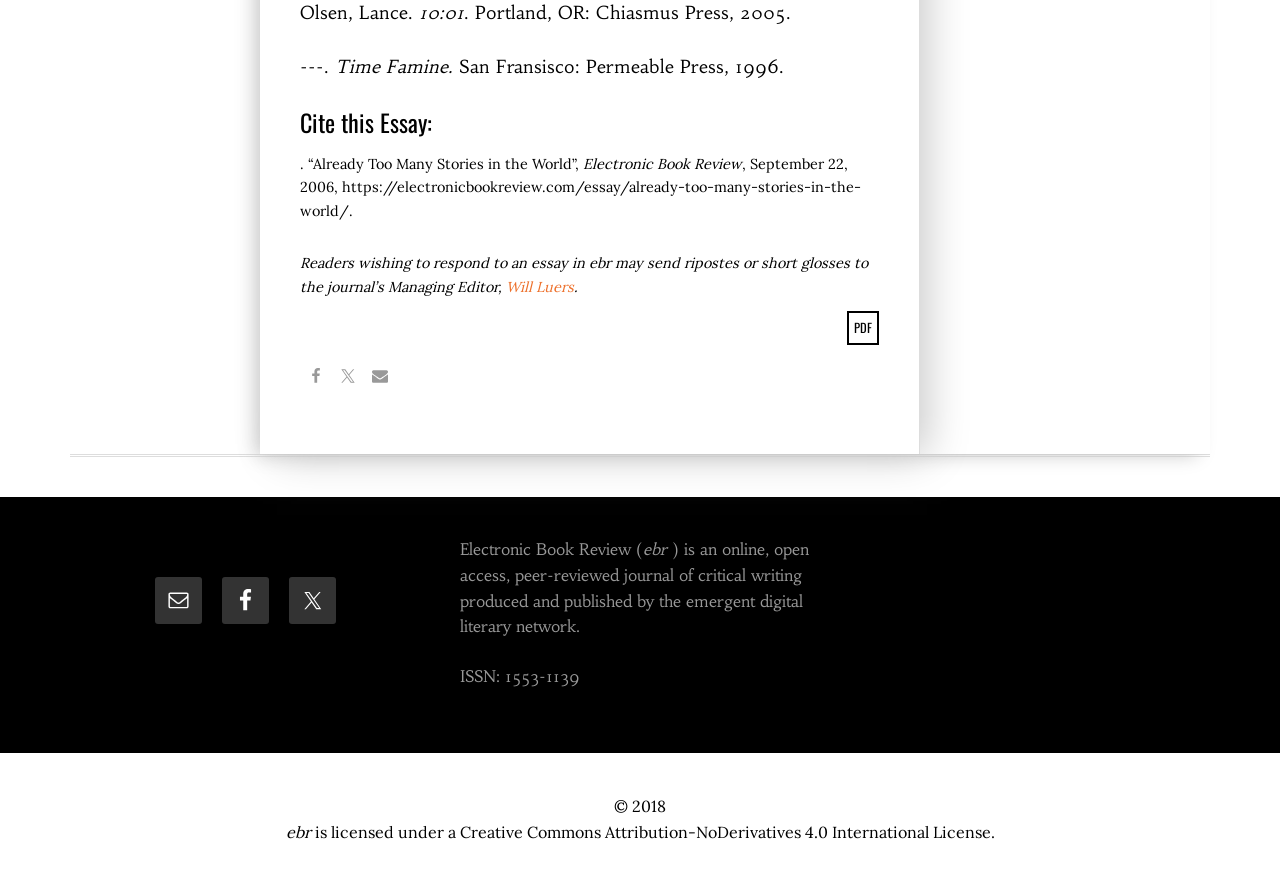Find the bounding box of the element with the following description: "Will Luers". The coordinates must be four float numbers between 0 and 1, formatted as [left, top, right, bottom].

[0.395, 0.314, 0.448, 0.334]